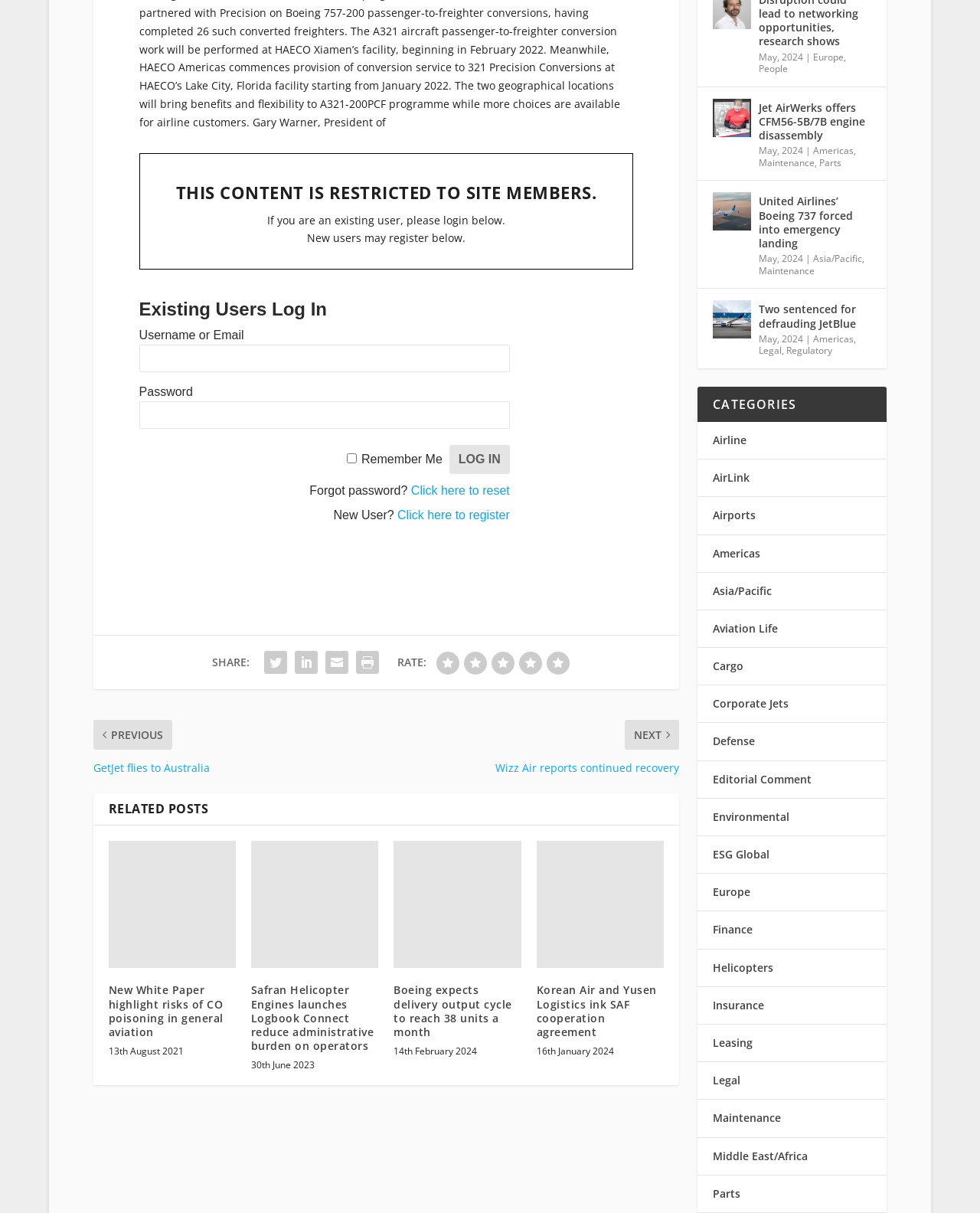Determine the bounding box coordinates for the clickable element to execute this instruction: "Share on social media". Provide the coordinates as four float numbers between 0 and 1, i.e., [left, top, right, bottom].

[0.266, 0.471, 0.297, 0.496]